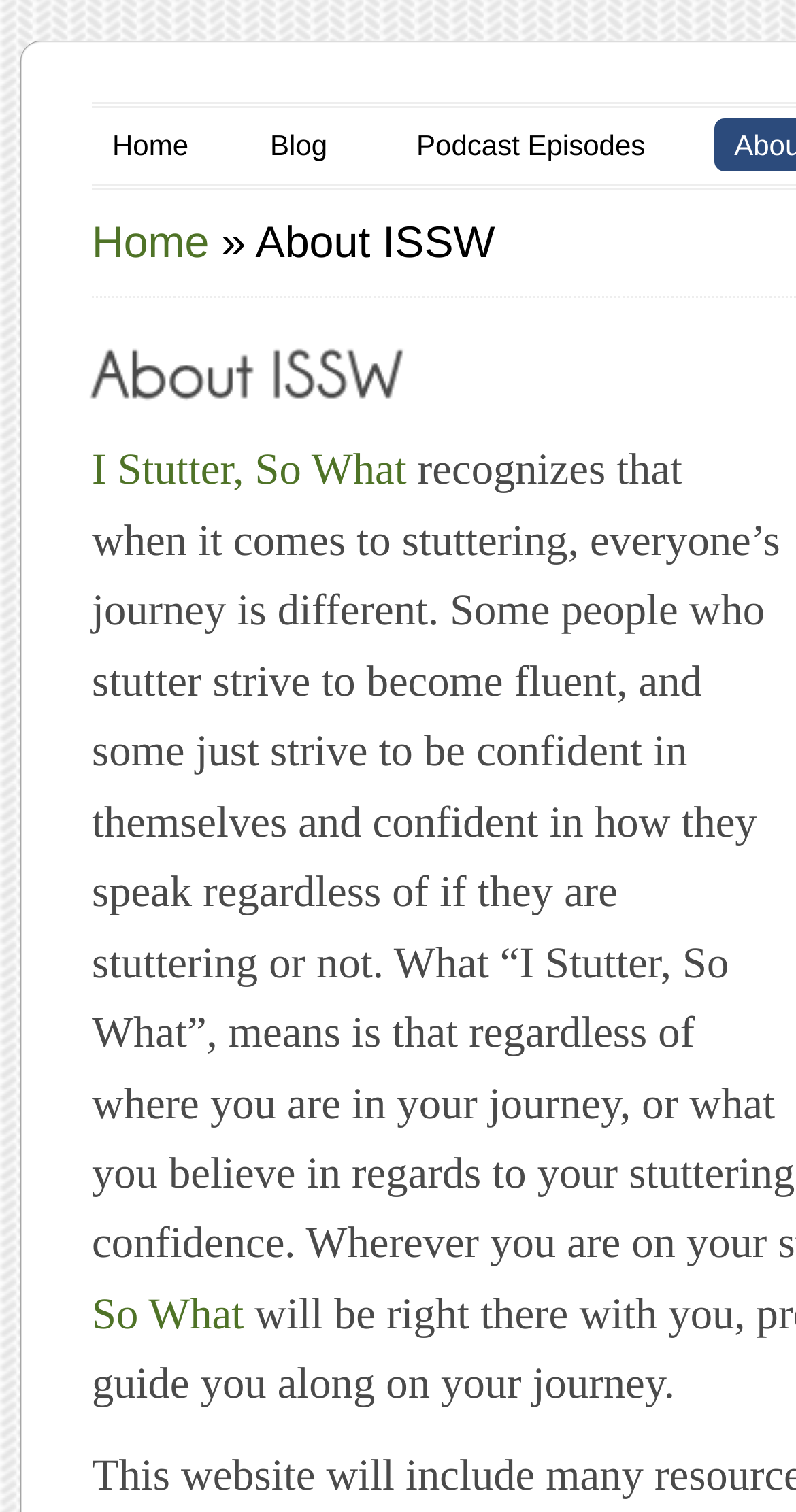Generate a thorough description of the webpage.

The webpage is about "I Stutter, So What" and its "About ISSW" section. At the top left, there are three links: "Home", "Blog", and "Podcast Episodes", which are horizontally aligned and equally spaced. Below these links, there is another "Home" link, followed by a right-facing arrow symbol and the title "About ISSW". 

On the same horizontal level as the title, there are two canvas elements, likely containing images, positioned to the left and right of the title. 

Further down, there is a link to "I Stutter, So What" at the top left of the page. The webpage seems to be focused on providing information and resources related to stuttering, acknowledging that everyone's journey with stuttering is unique.